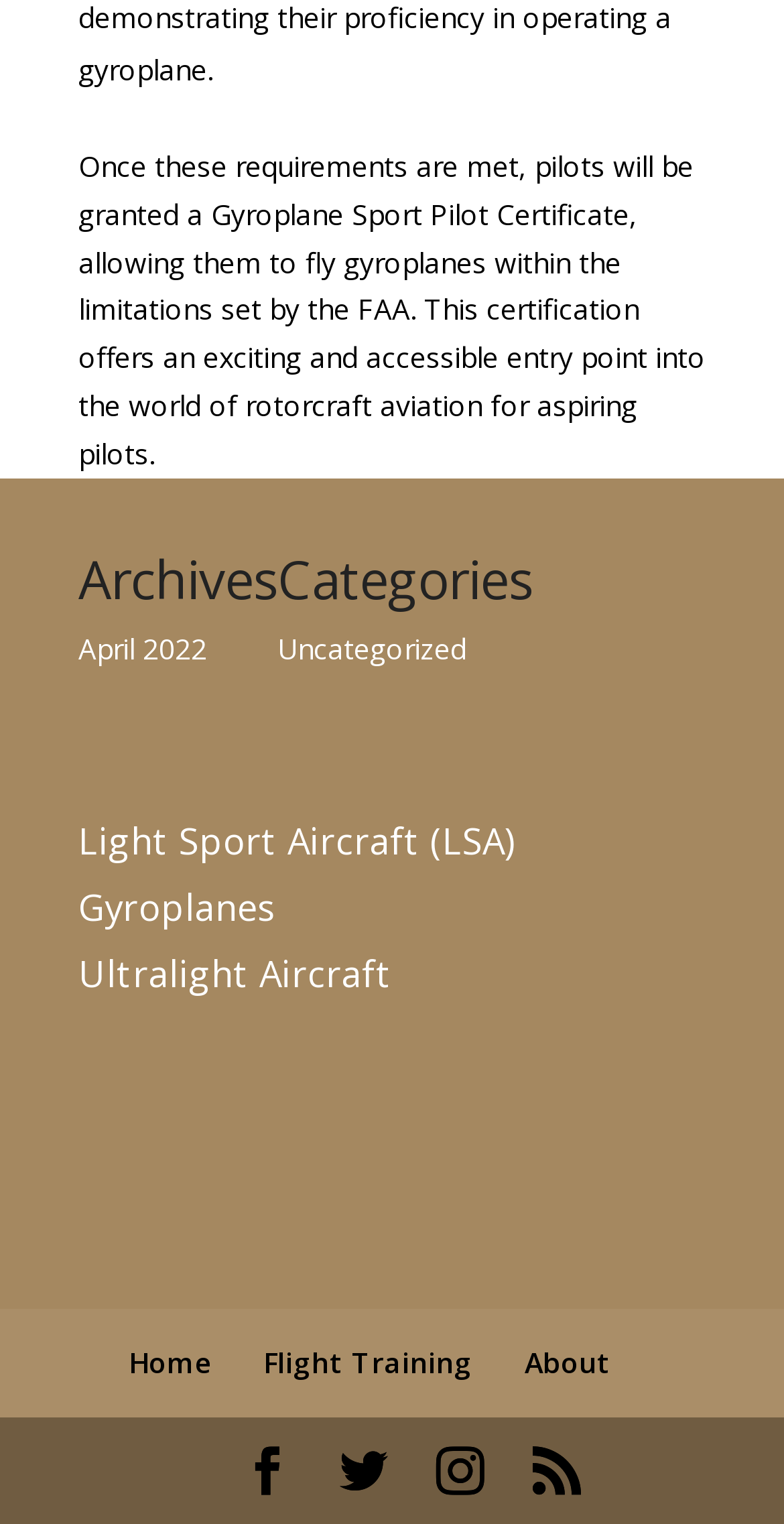Identify the bounding box coordinates necessary to click and complete the given instruction: "learn about Light Sport Aircraft".

[0.1, 0.536, 0.656, 0.568]